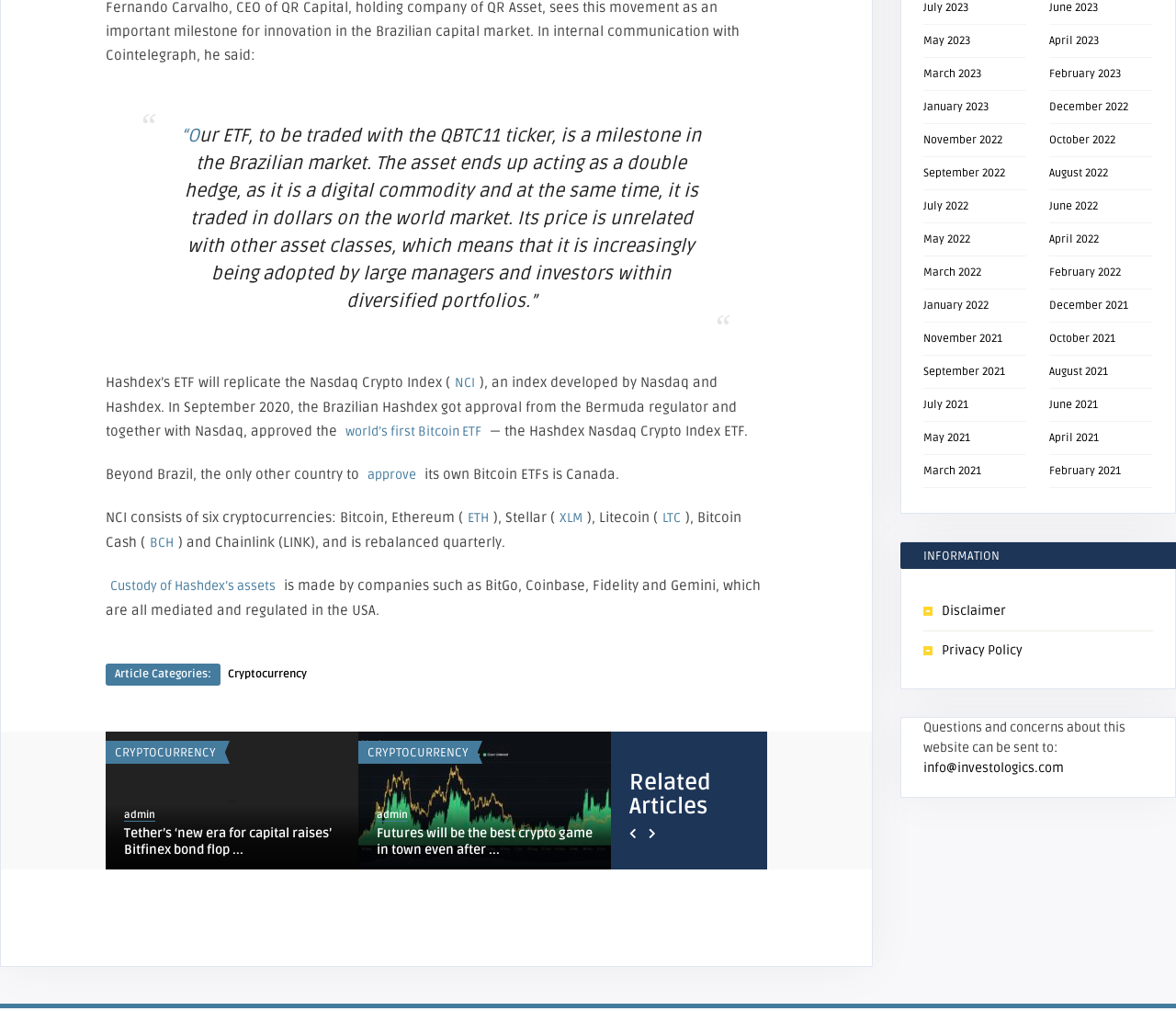Find and indicate the bounding box coordinates of the region you should select to follow the given instruction: "Click on the 'NCI' link".

[0.383, 0.37, 0.408, 0.386]